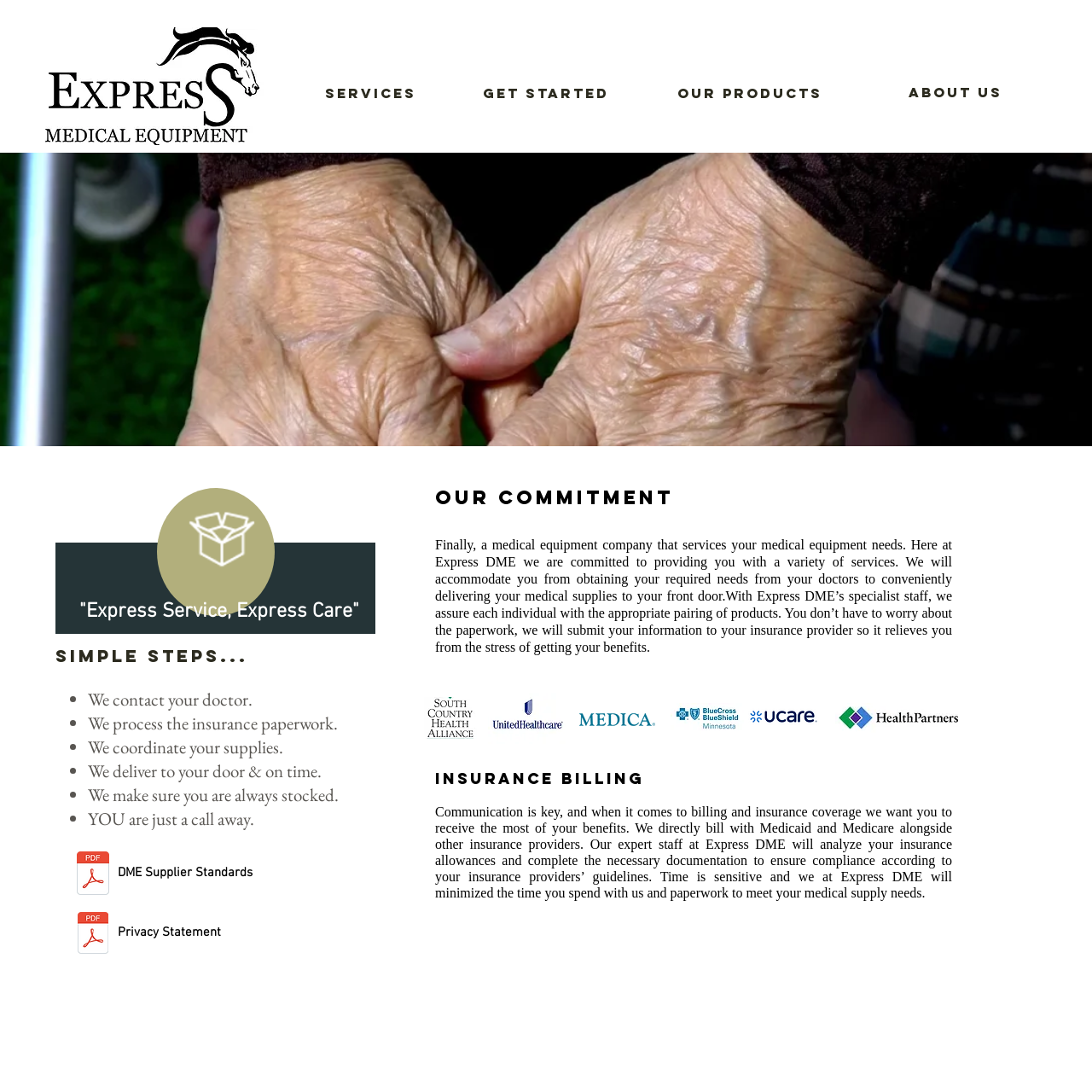Based on the image, provide a detailed and complete answer to the question: 
What is the company's commitment to customers?

The company is committed to providing customers with a variety of services, including obtaining required needs from doctors, delivering medical supplies to the customer's front door, and submitting paperwork to insurance providers. This can be inferred from the text 'our Commitment' and the list of services provided on the webpage.